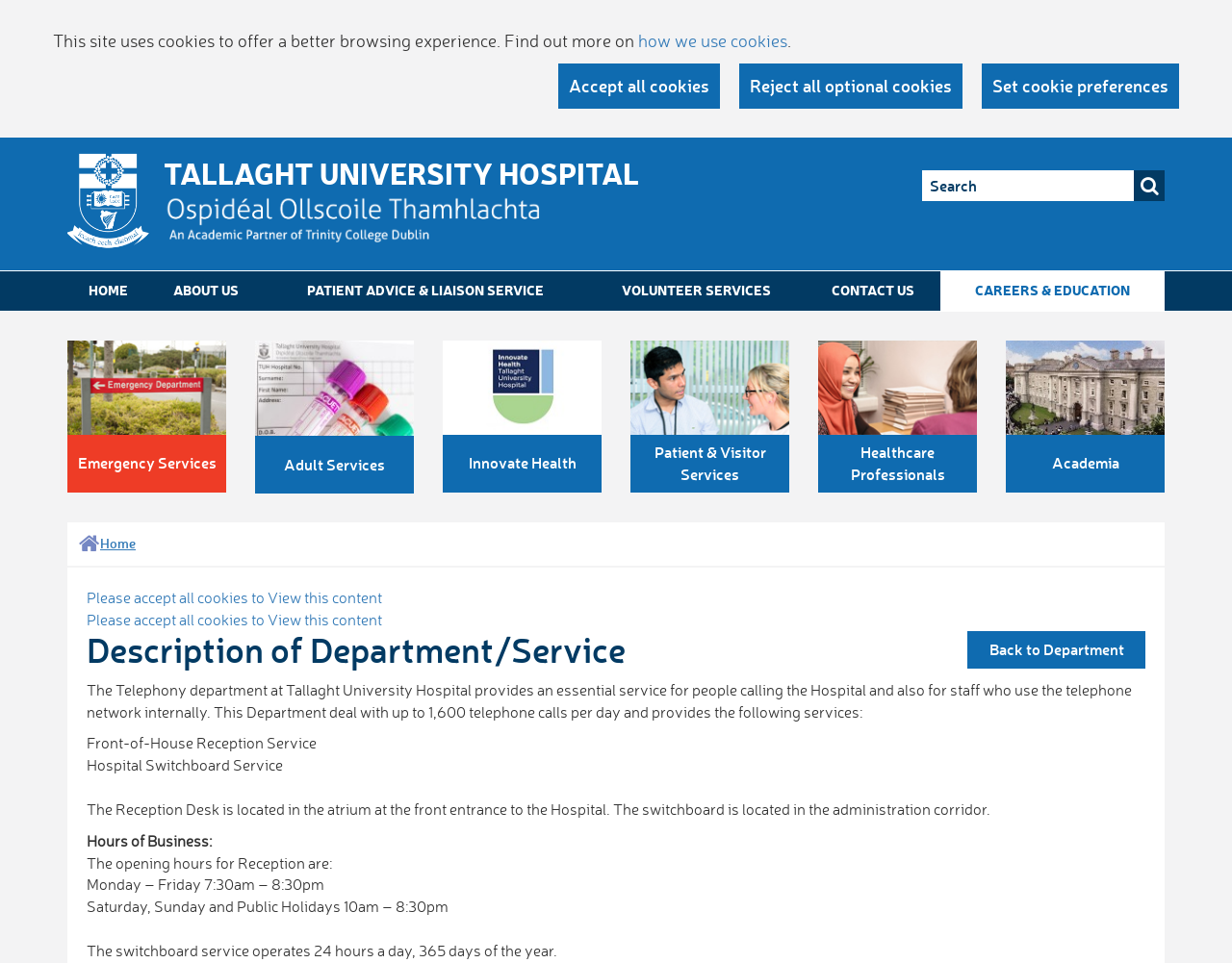Respond with a single word or short phrase to the following question: 
How many telephone calls does the Telephony department deal with per day?

Up to 1,600